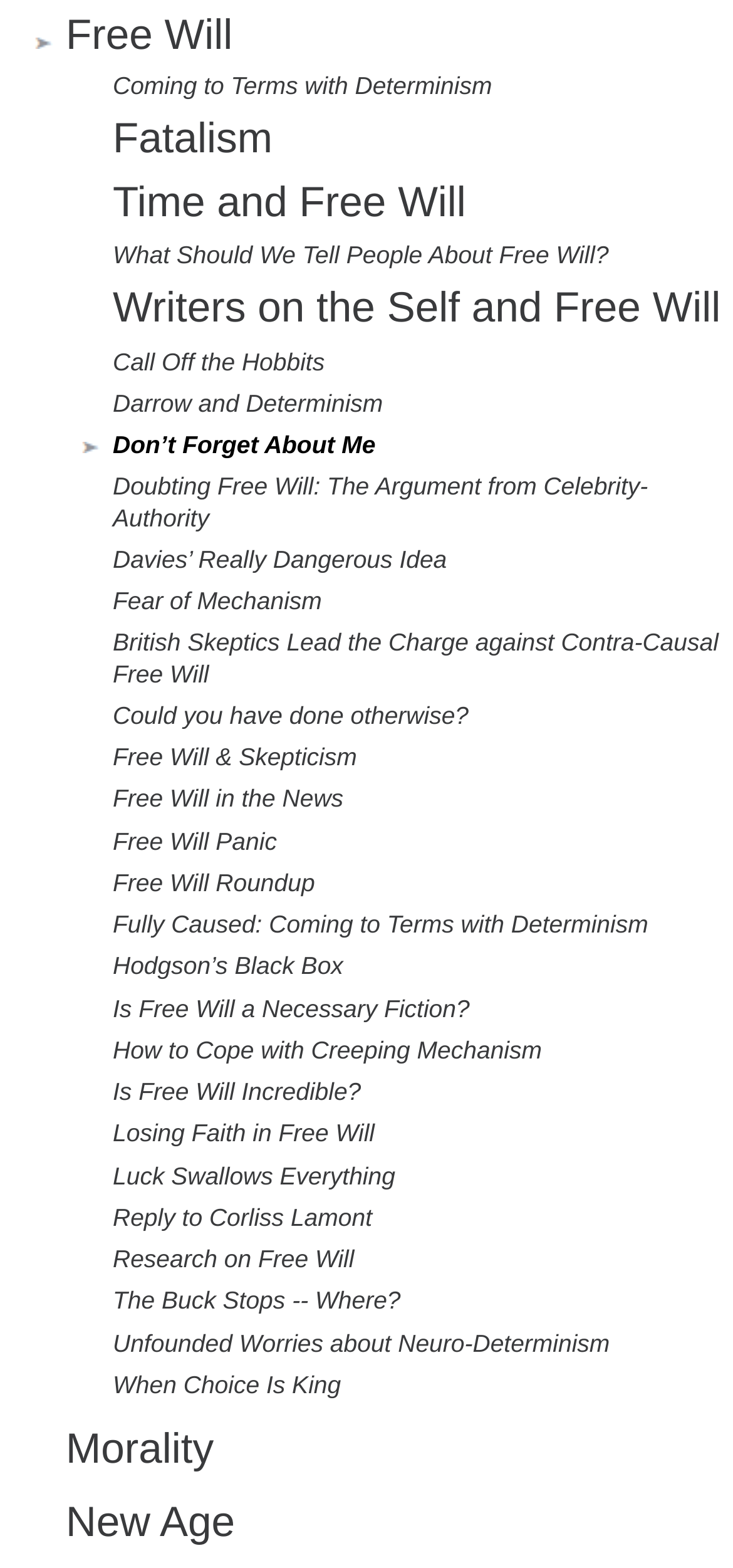Identify the bounding box for the described UI element: "Is Free Will Incredible?".

[0.154, 0.687, 0.493, 0.705]